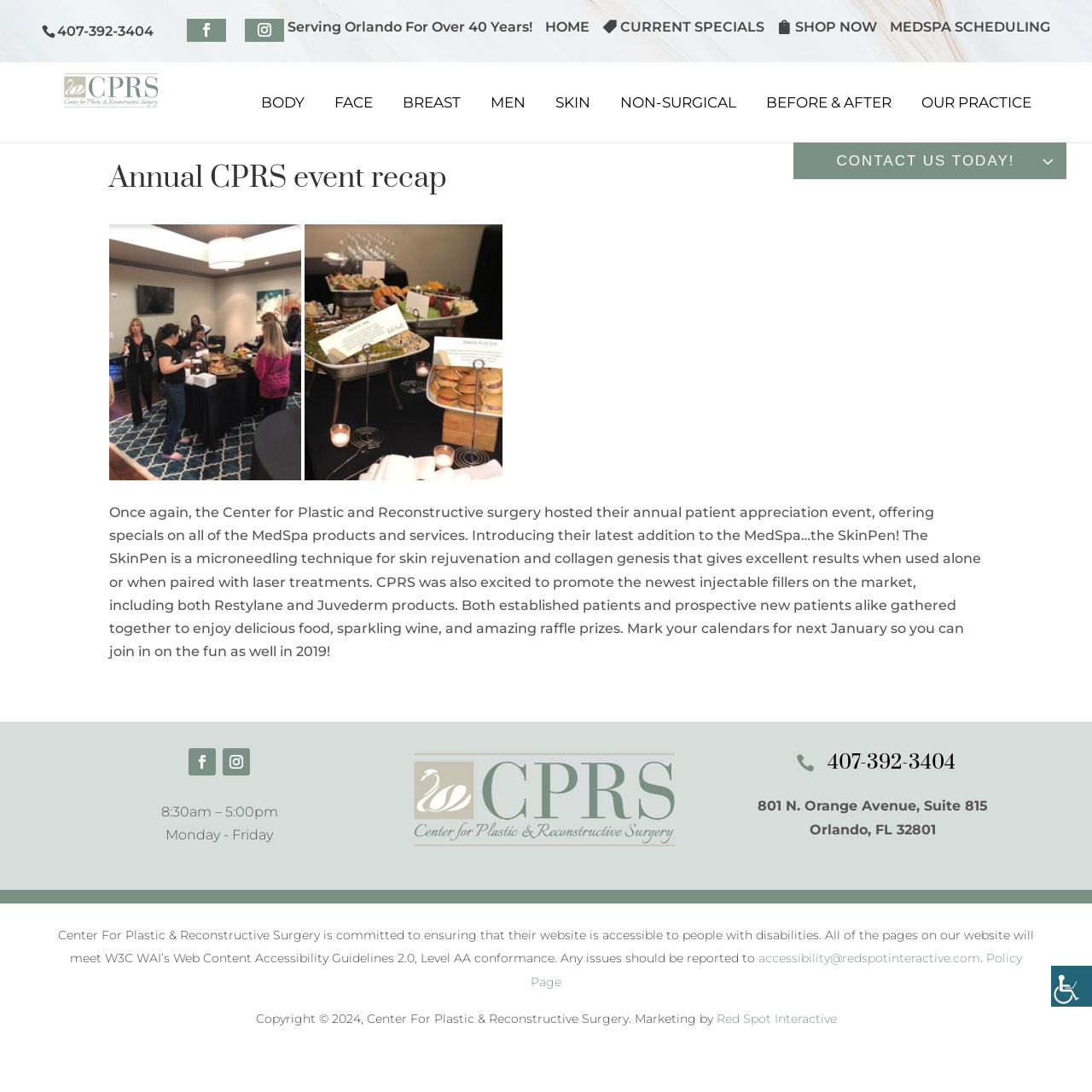Respond concisely with one word or phrase to the following query:
What is the phone number of the Center for Plastic and Reconstructive Surgery?

407-392-3404